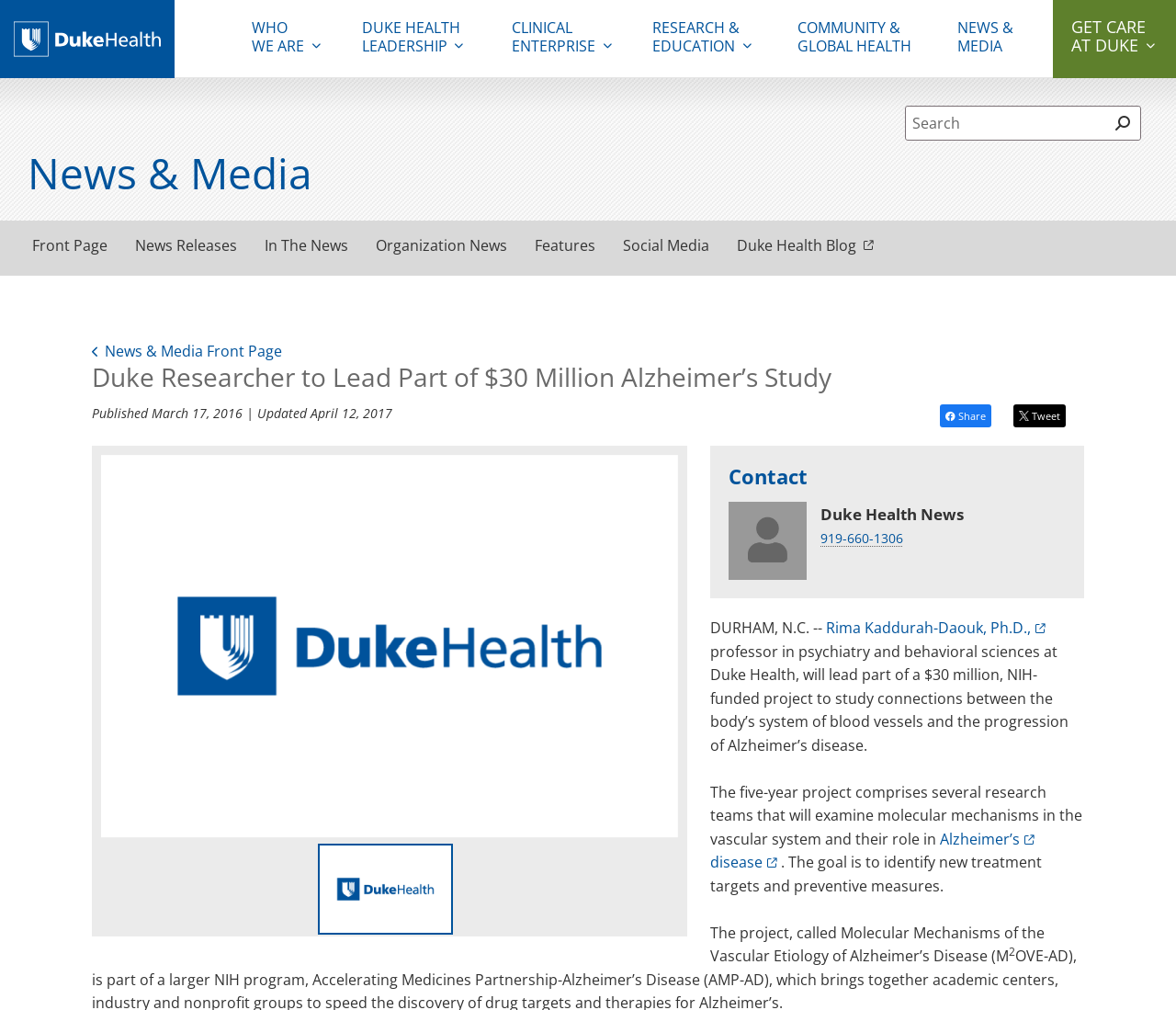Using the element description: "Community & Global Health", determine the bounding box coordinates for the specified UI element. The coordinates should be four float numbers between 0 and 1, [left, top, right, bottom].

[0.678, 0.009, 0.814, 0.064]